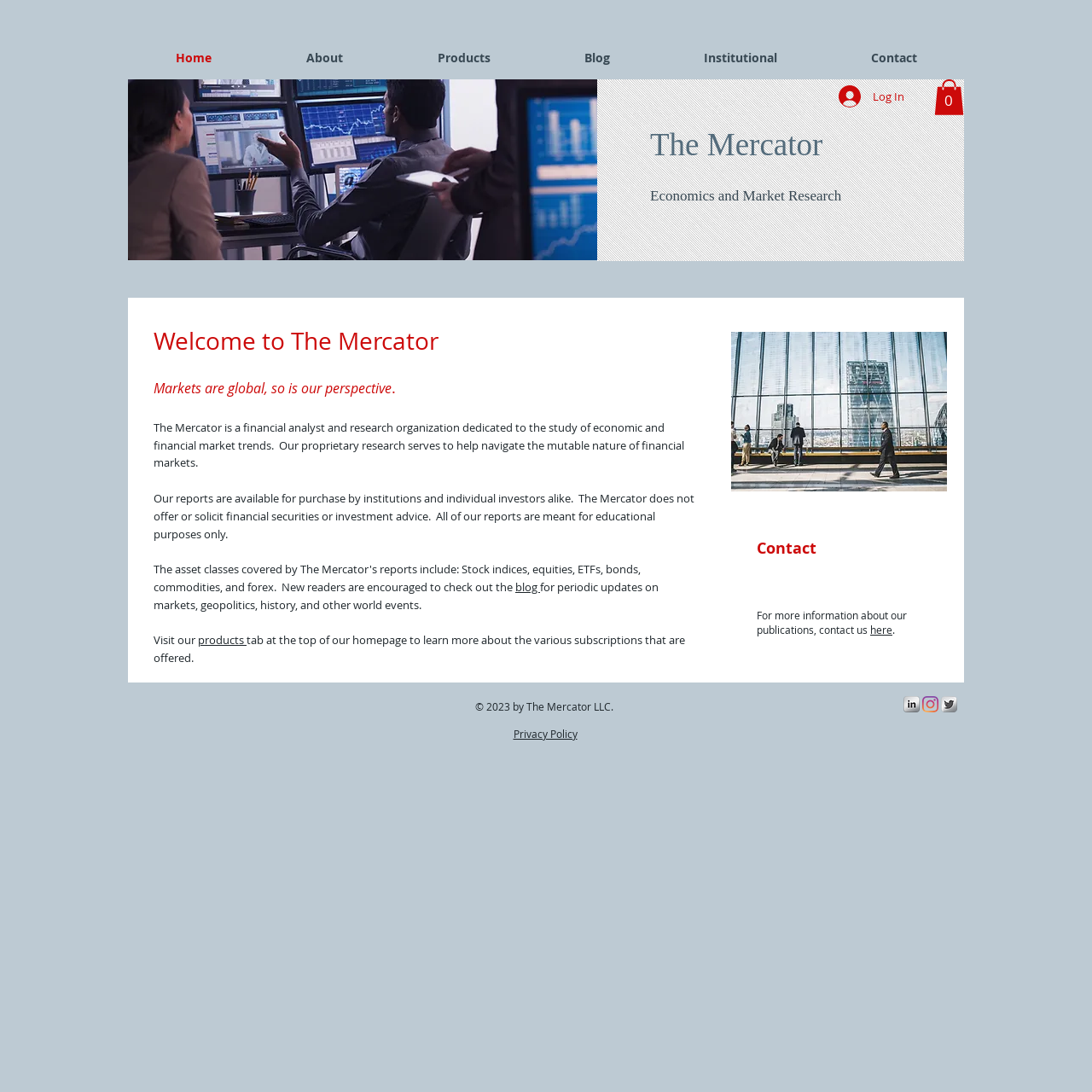Please find the bounding box coordinates of the element that must be clicked to perform the given instruction: "Contact The Mercator". The coordinates should be four float numbers from 0 to 1, i.e., [left, top, right, bottom].

[0.693, 0.492, 0.844, 0.512]